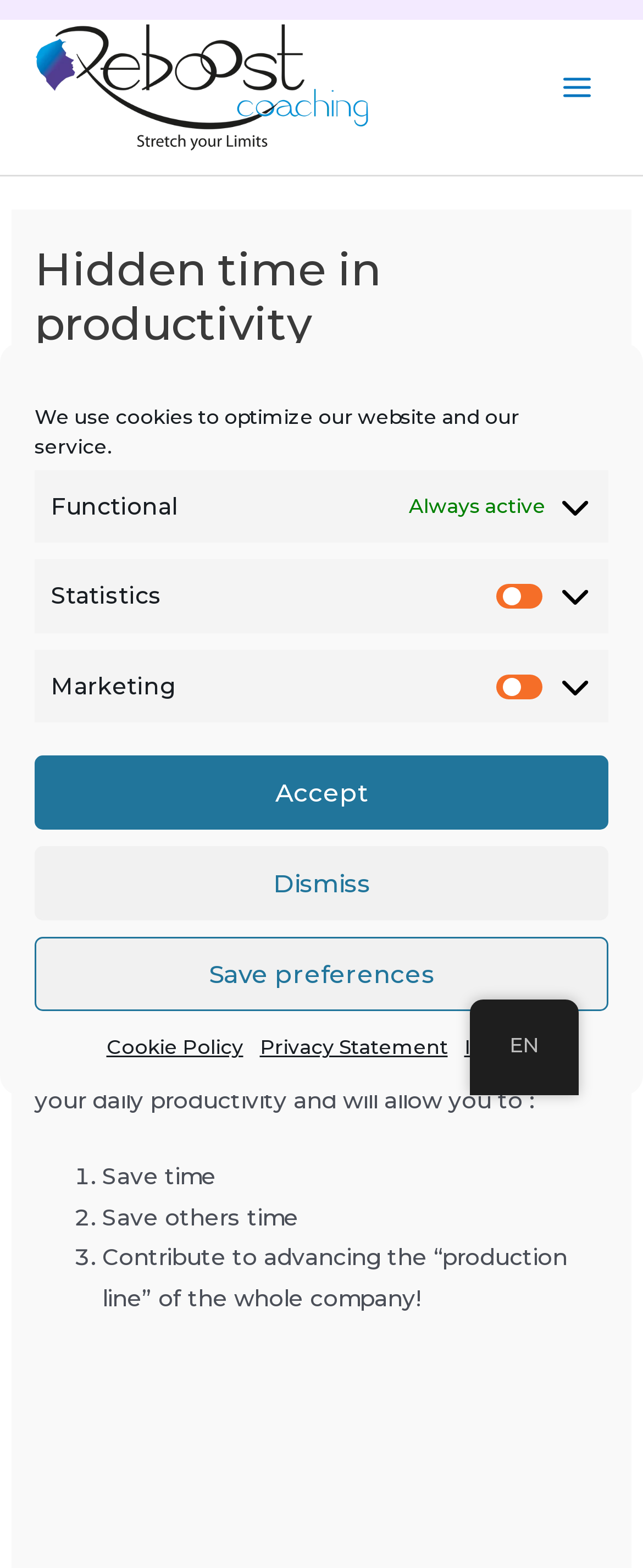Analyze the image and answer the question with as much detail as possible: 
What is the language of the webpage?

The language of the webpage is English, as indicated by the 'EN' link at the bottom of the page.